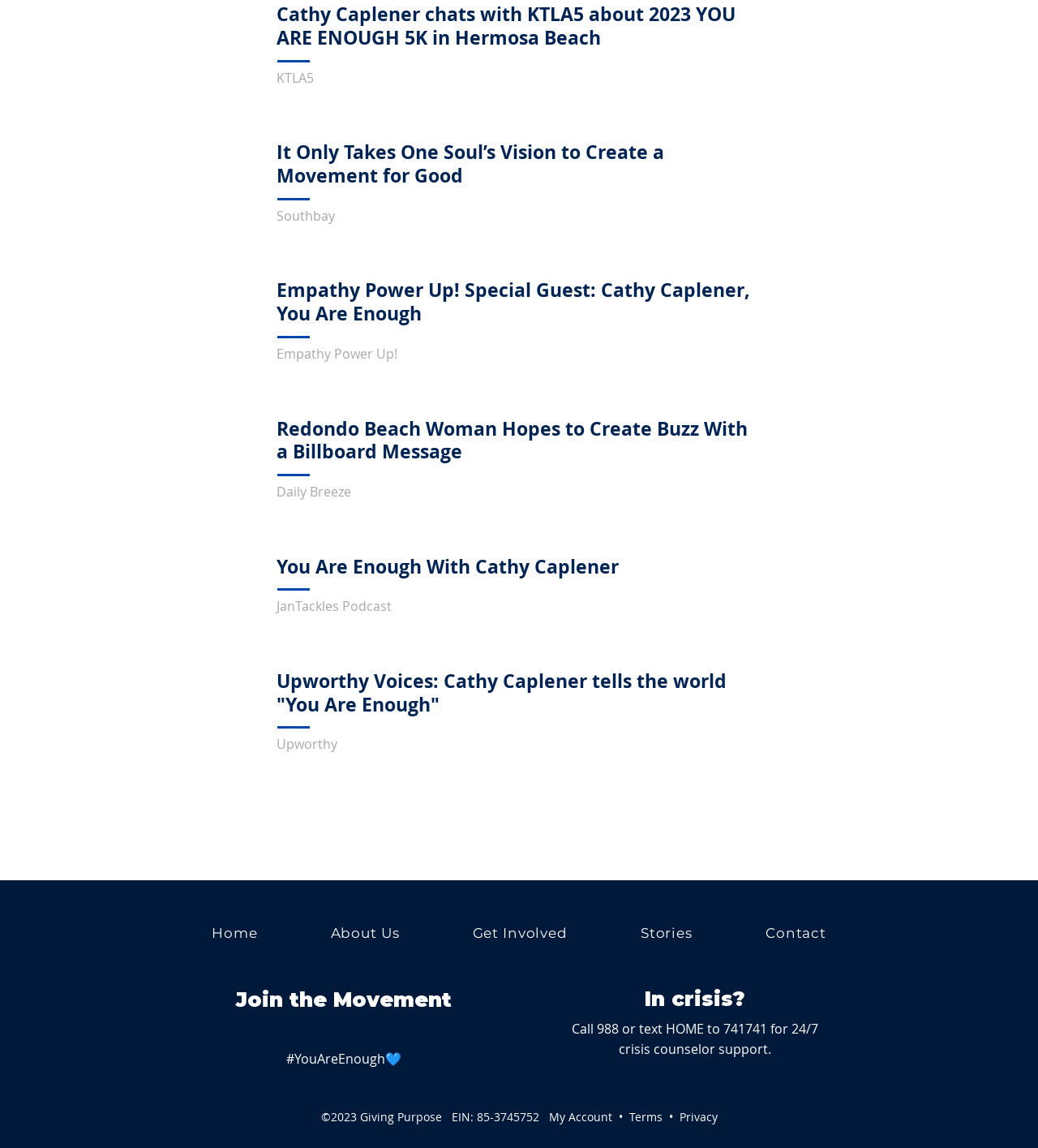What type of content is on the webpage?
Examine the webpage screenshot and provide an in-depth answer to the question.

I found the answer by looking at the multiple headings and links on the webpage, which all seem to be related to stories and articles about the 'You Are Enough' theme. This suggests that the webpage contains stories and articles.